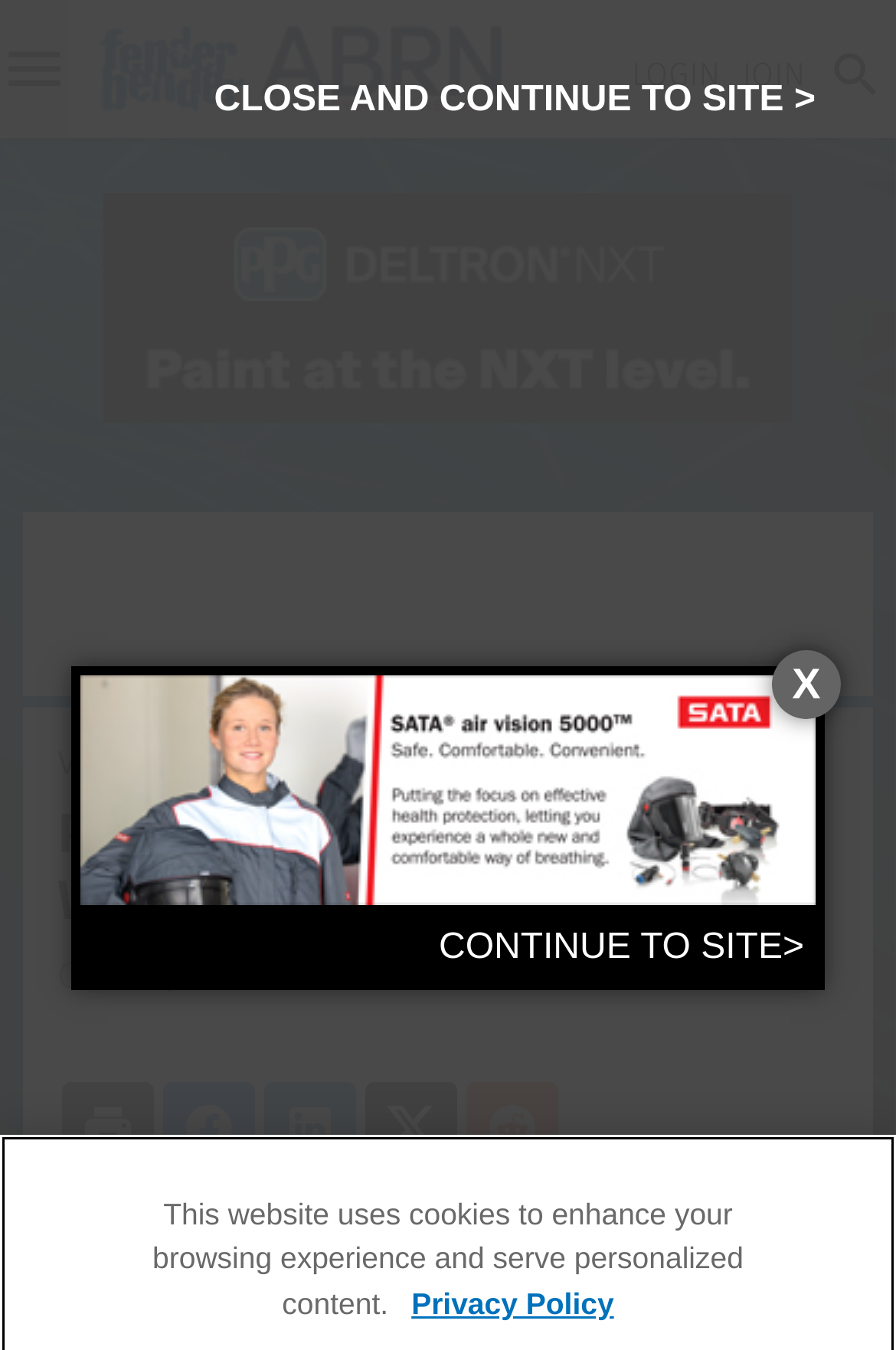What is the name of the company that re-launched its website?
Using the screenshot, give a one-word or short phrase answer.

i.COLOR Coatings